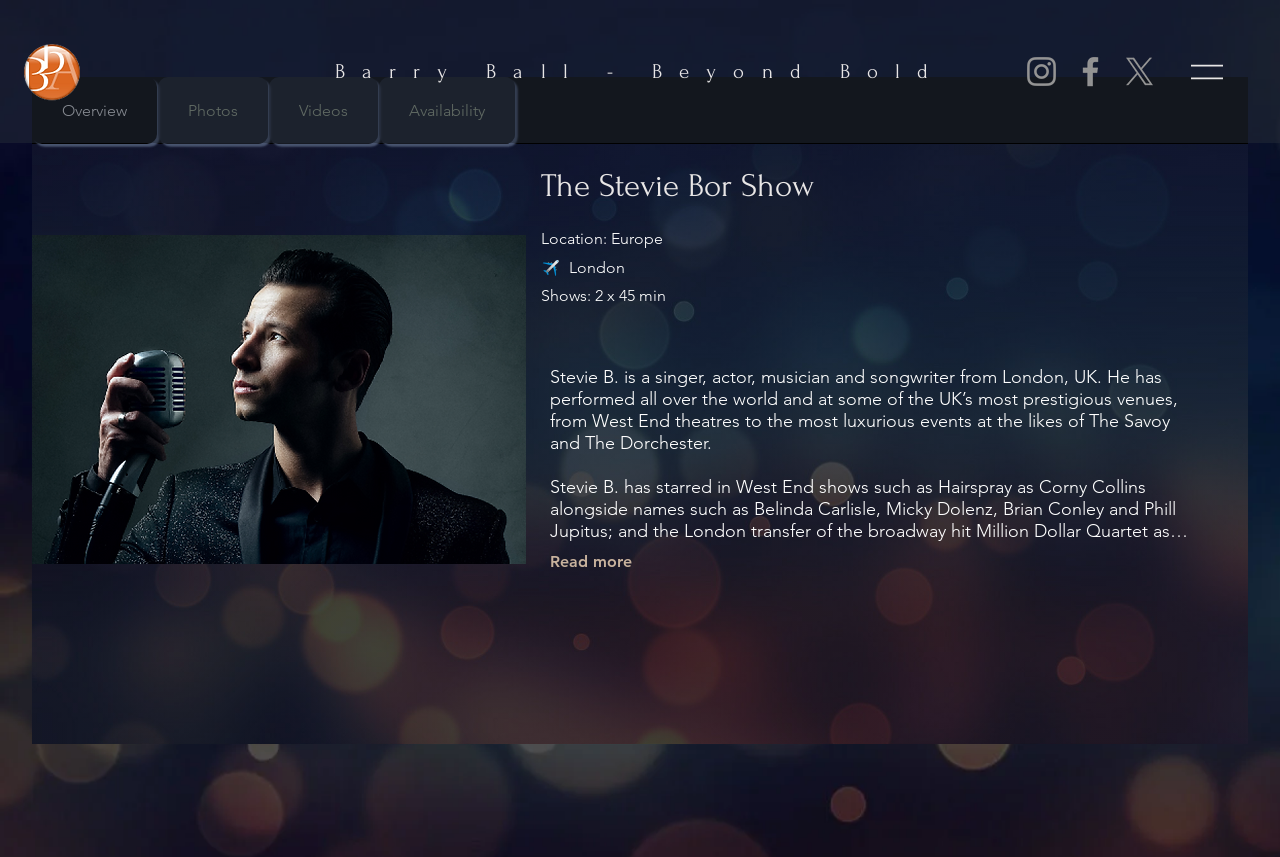Find the bounding box coordinates of the area that needs to be clicked in order to achieve the following instruction: "Select the Photos tab". The coordinates should be specified as four float numbers between 0 and 1, i.e., [left, top, right, bottom].

[0.123, 0.09, 0.209, 0.168]